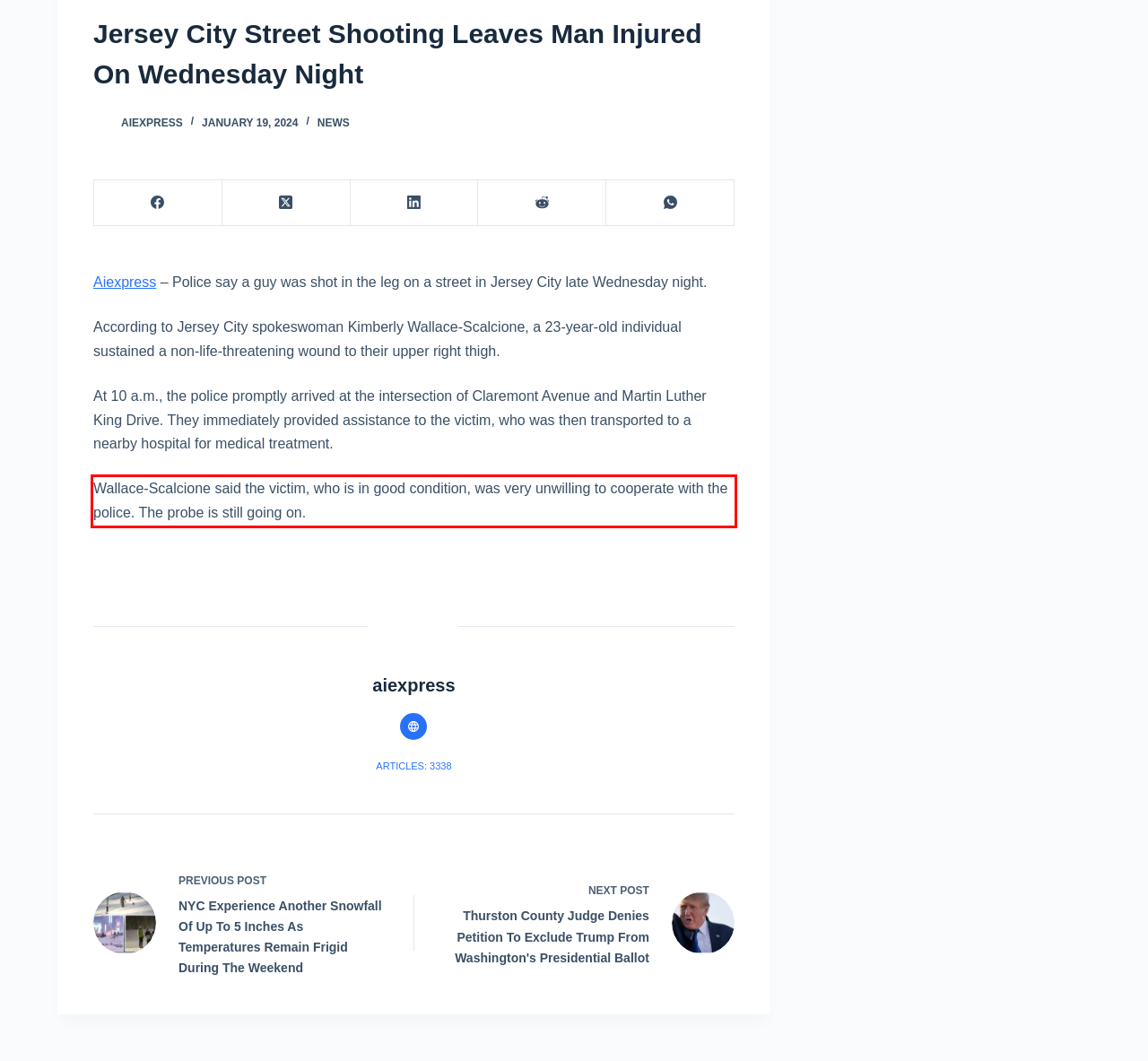Examine the webpage screenshot and use OCR to recognize and output the text within the red bounding box.

Wallace-Scalcione said the victim, who is in good condition, was very unwilling to cooperate with the police. The probe is still going on.